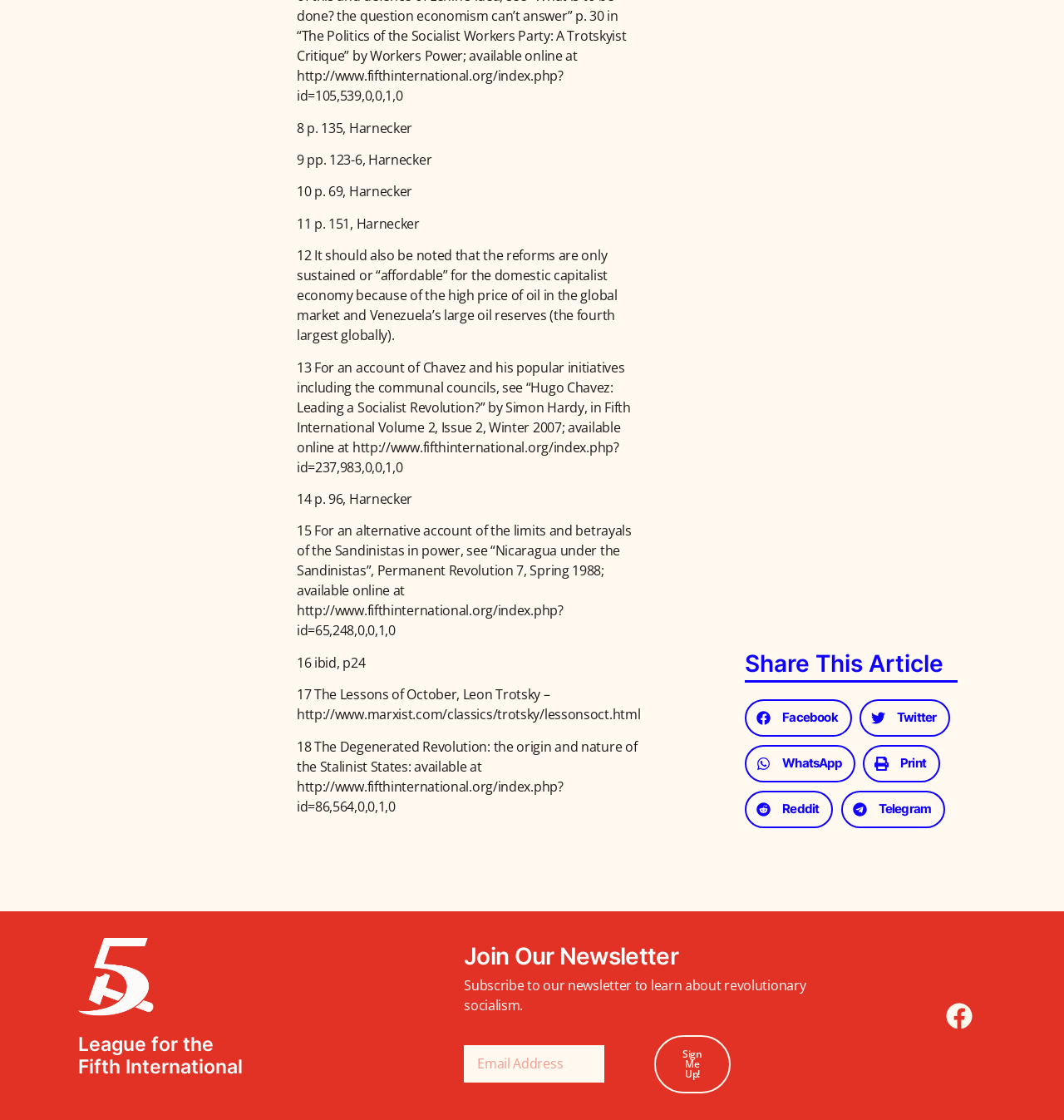Please find the bounding box coordinates for the clickable element needed to perform this instruction: "Visit the Facebook page".

[0.876, 0.883, 0.926, 0.931]